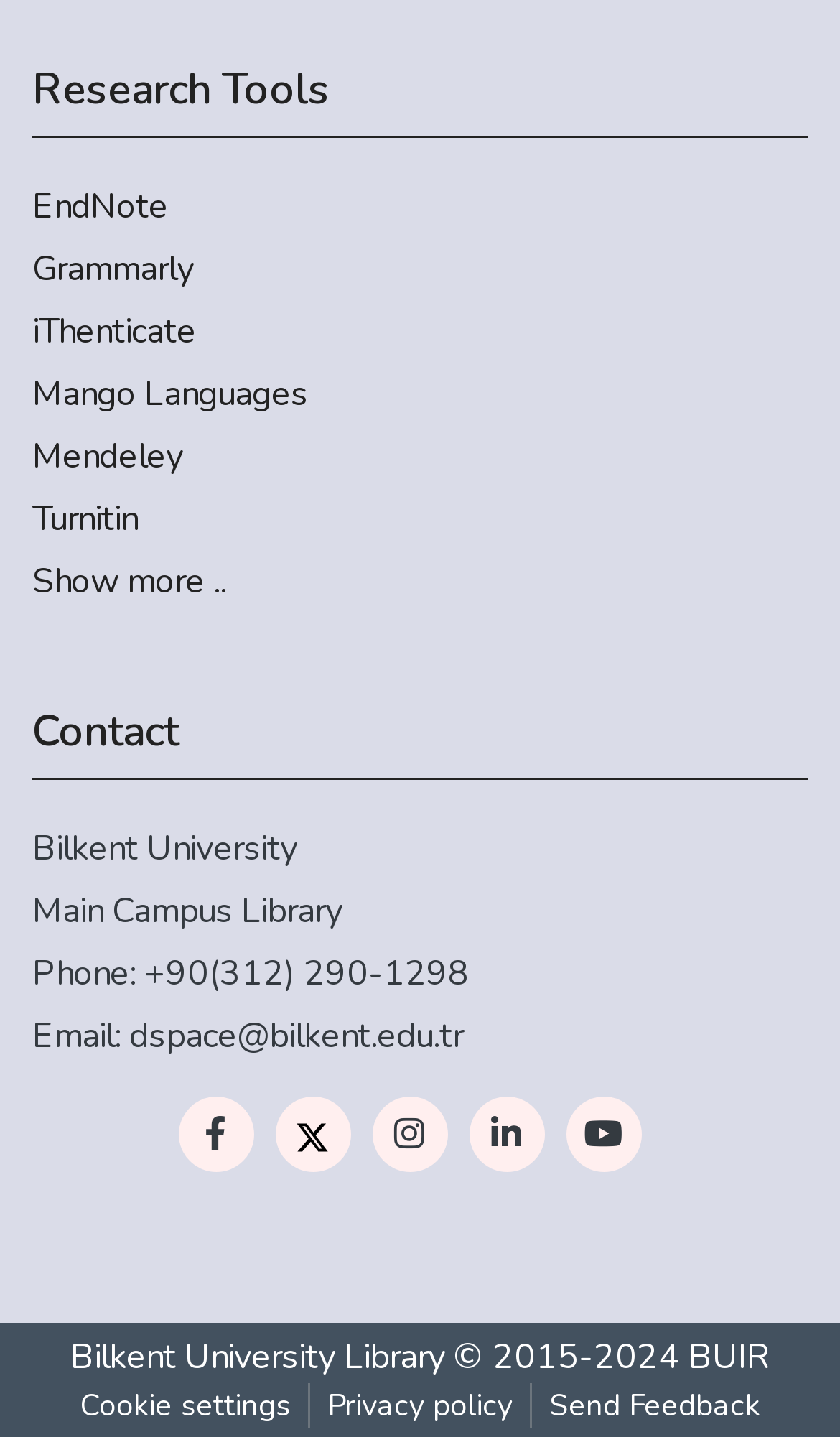Determine the bounding box coordinates of the clickable area required to perform the following instruction: "Visit Mendeley". The coordinates should be represented as four float numbers between 0 and 1: [left, top, right, bottom].

[0.038, 0.3, 0.962, 0.336]